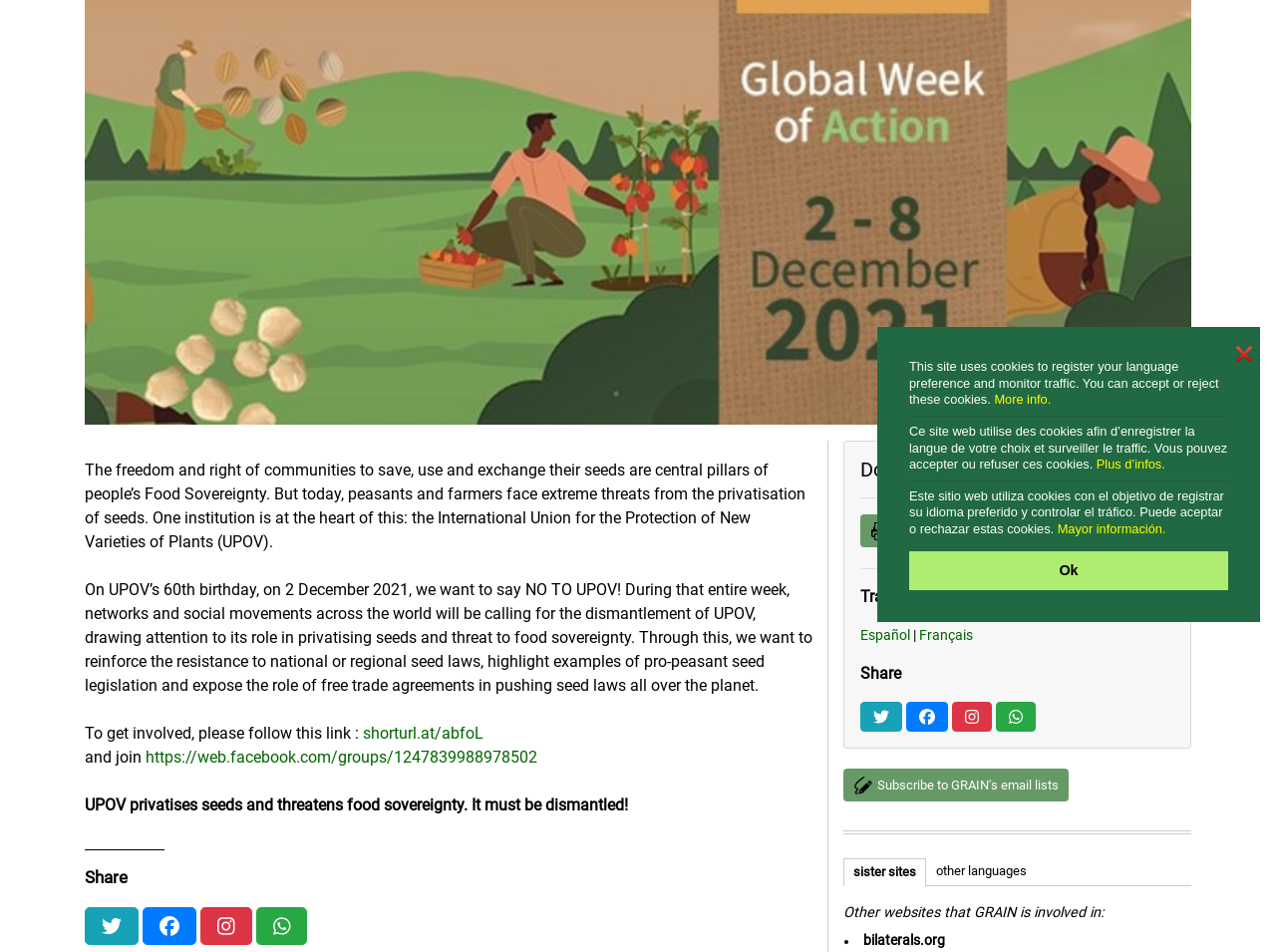For the given element description Copy short URL, determine the bounding box coordinates of the UI element. The coordinates should follow the format (top-left x, top-left y, bottom-right x, bottom-right y) and be within the range of 0 to 1.

[0.793, 0.549, 0.86, 0.565]